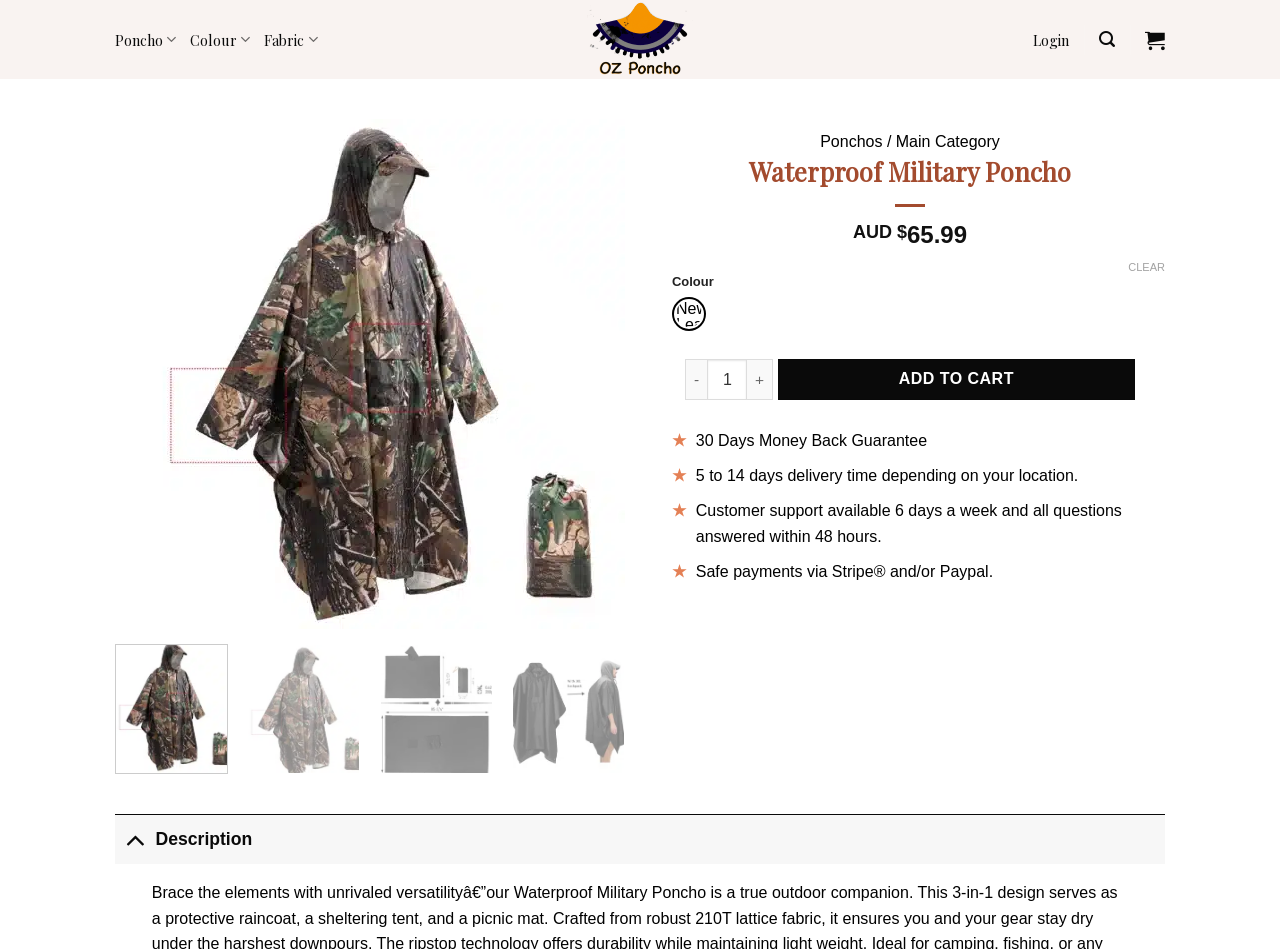Kindly determine the bounding box coordinates for the area that needs to be clicked to execute this instruction: "Click on the 'OZ Poncho' link".

[0.43, 0.0, 0.57, 0.083]